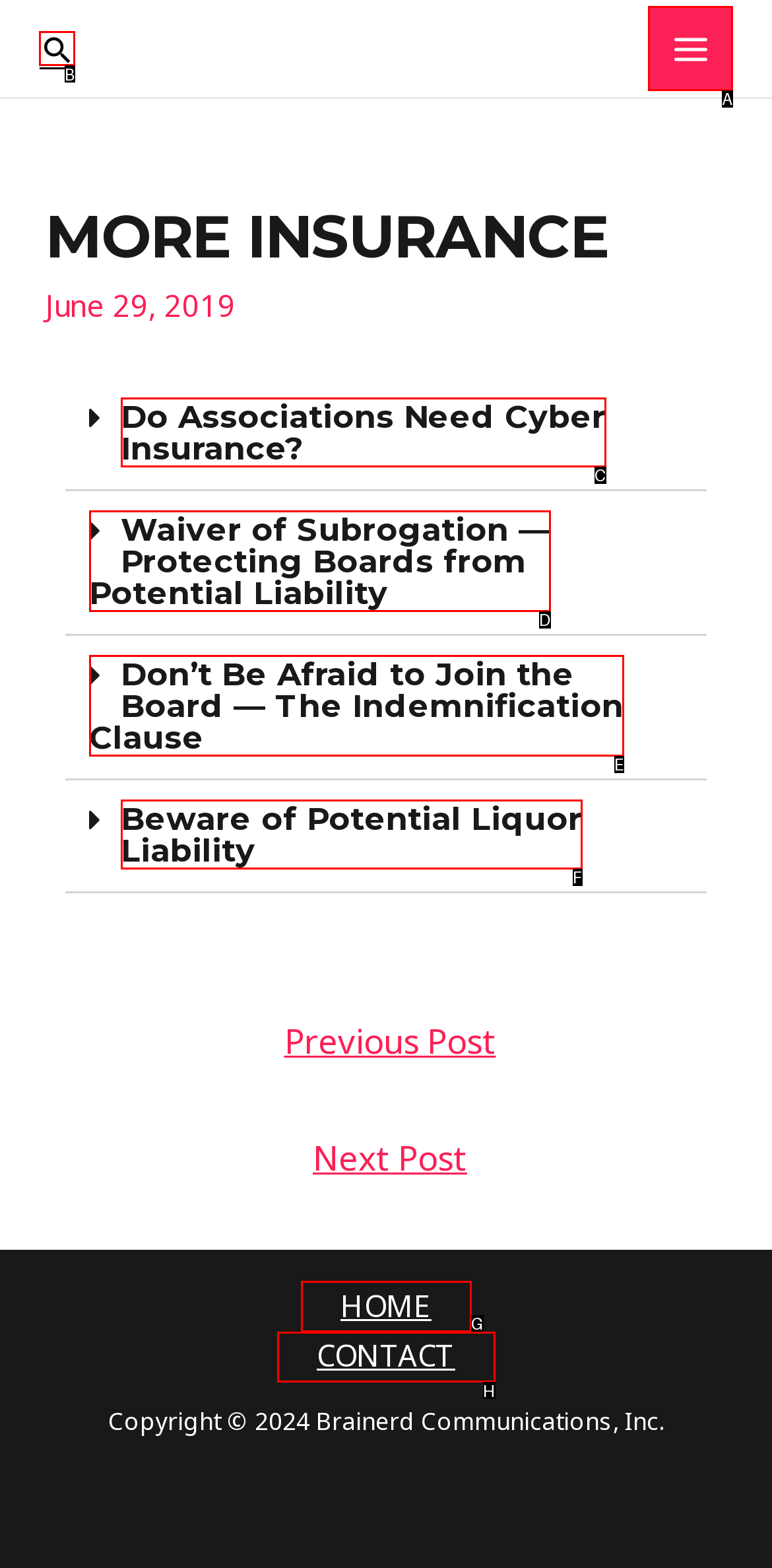For the task: Click the search icon link, identify the HTML element to click.
Provide the letter corresponding to the right choice from the given options.

B